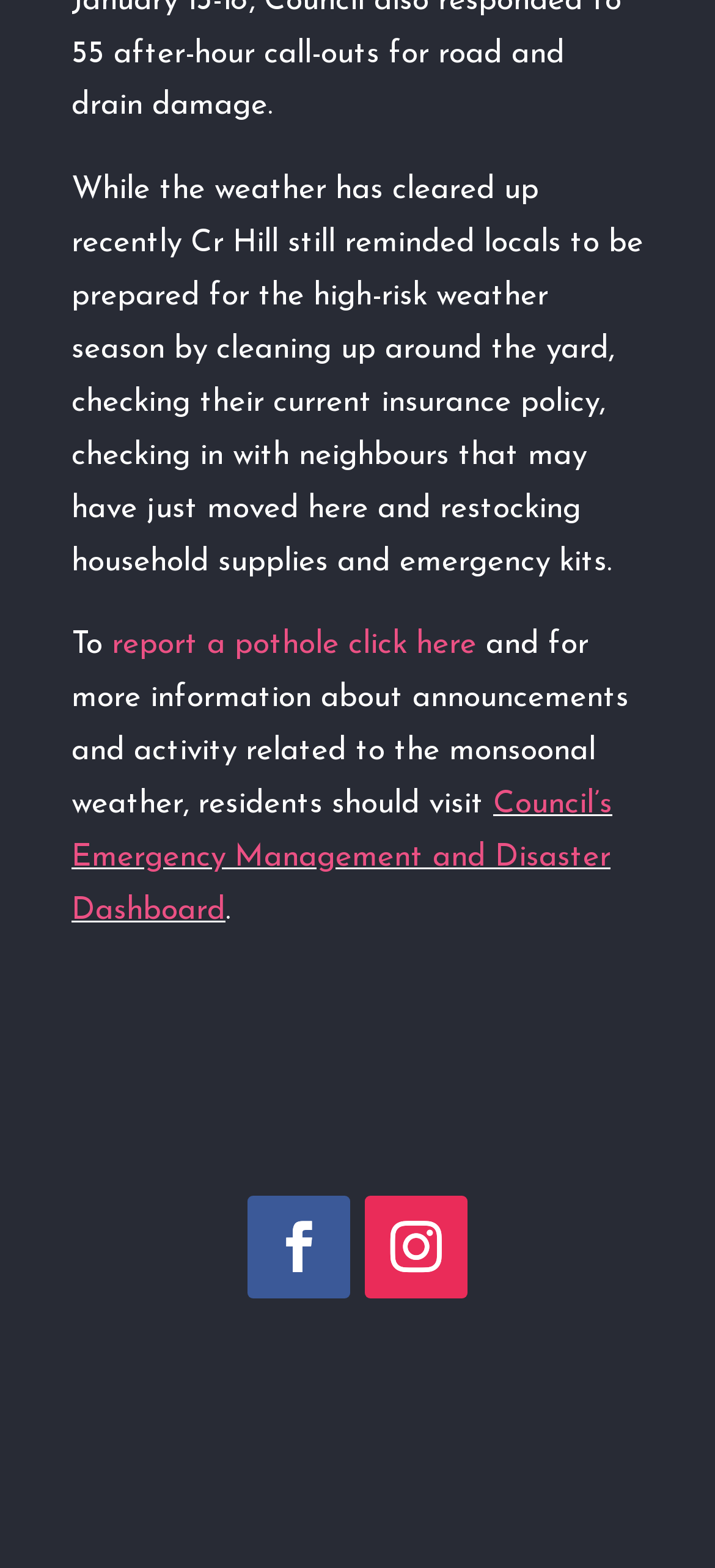Find the bounding box of the web element that fits this description: "report a pothole click here".

[0.156, 0.402, 0.667, 0.422]